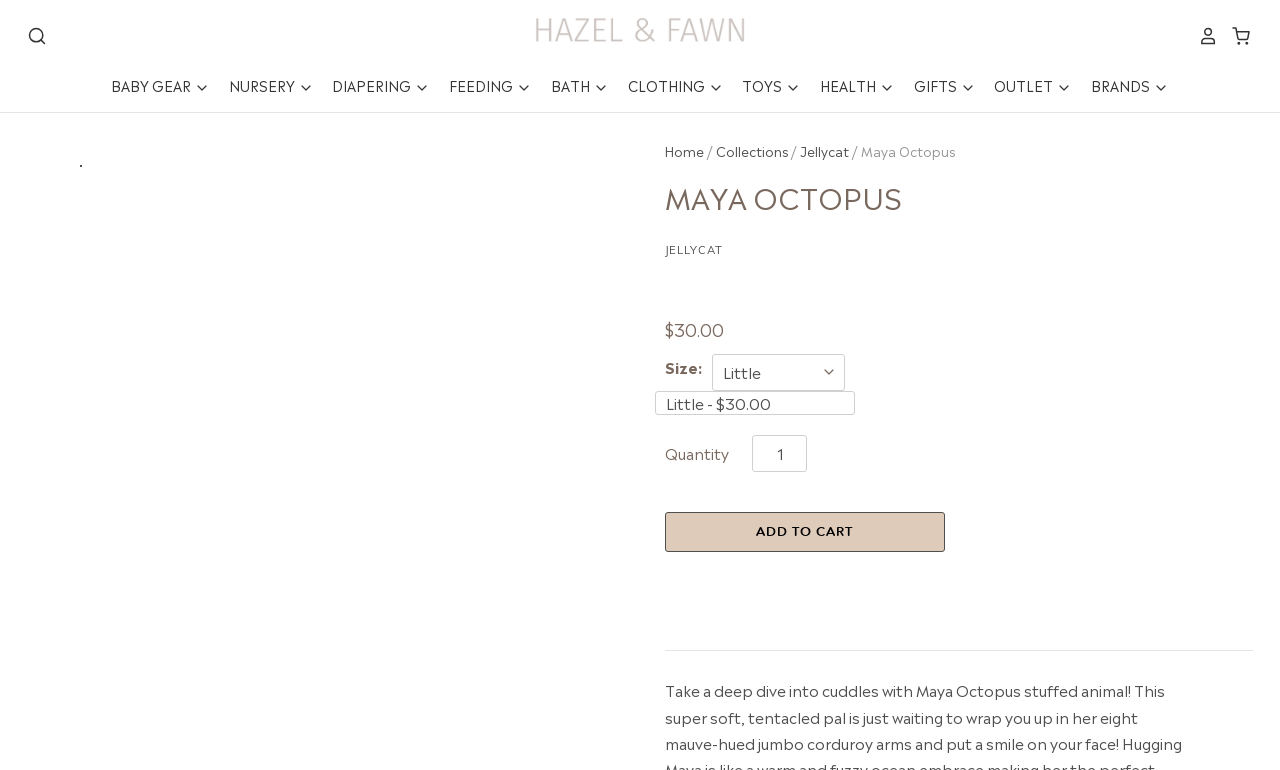Given the element description "Clothing" in the screenshot, predict the bounding box coordinates of that UI element.

[0.476, 0.094, 0.566, 0.128]